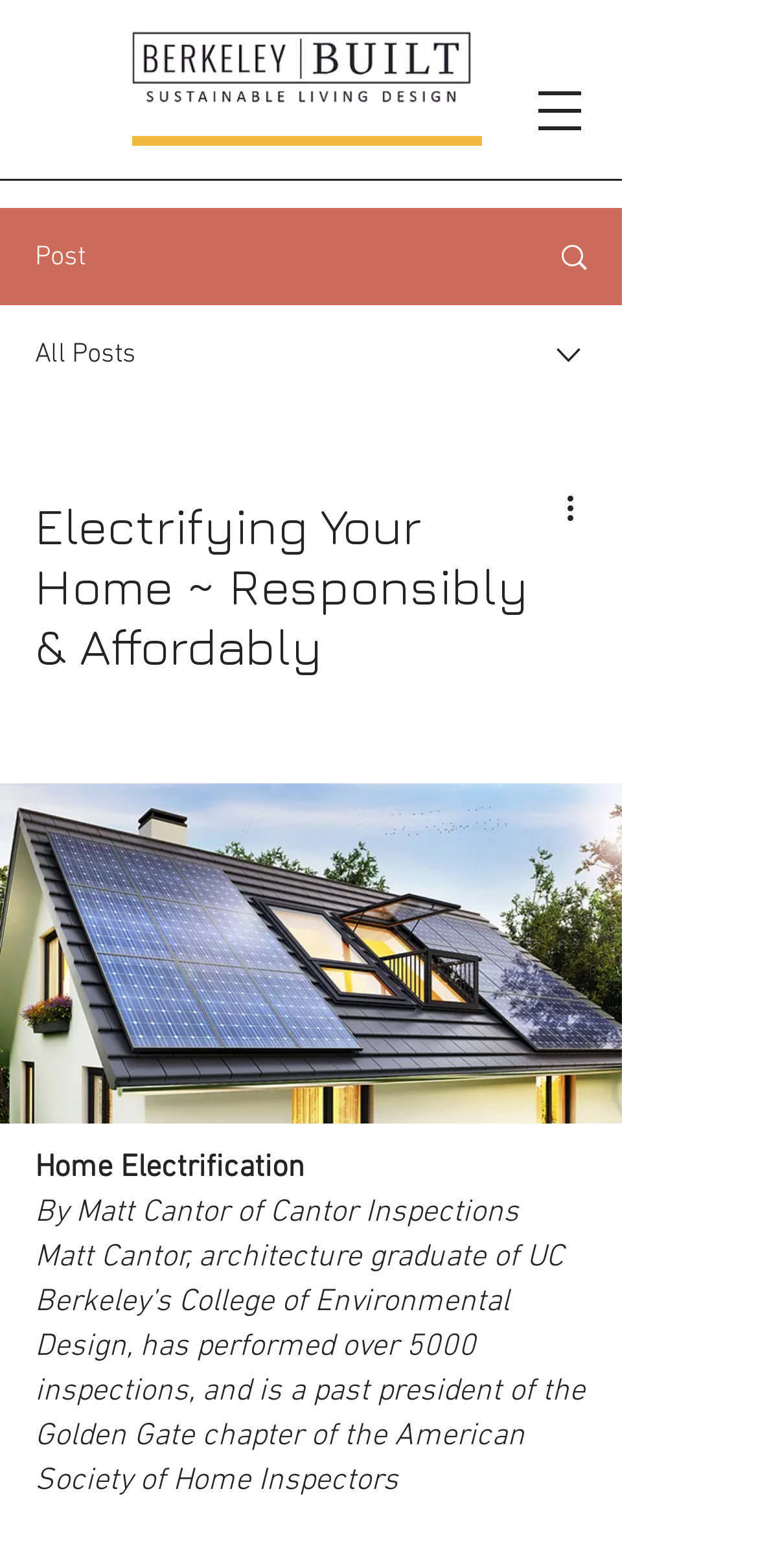What is the name of the author?
Utilize the information in the image to give a detailed answer to the question.

The name of the author can be found in the text 'By Matt Cantor of Cantor Inspections'. This text explicitly mentions the author's name as Matt Cantor.